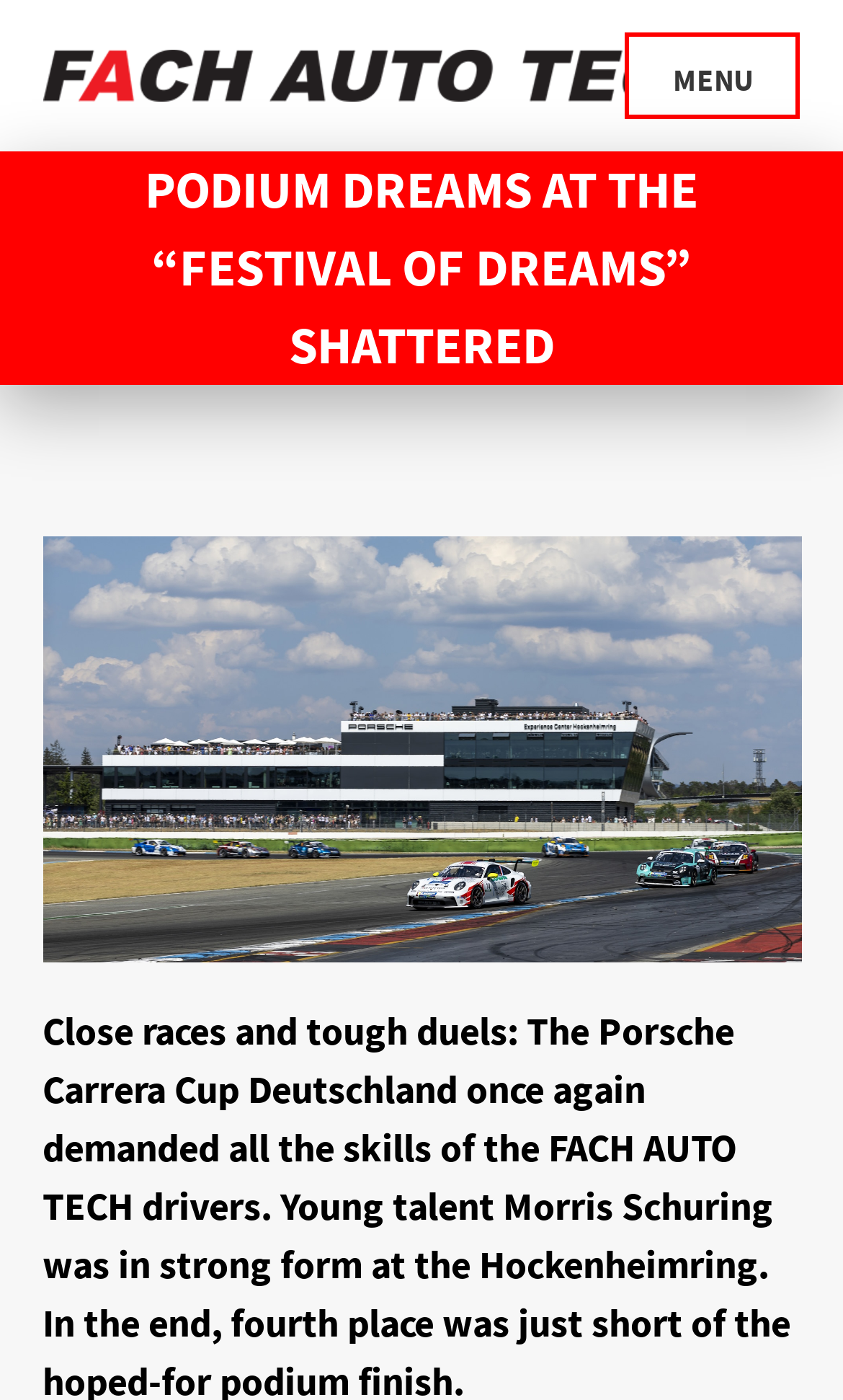Specify the bounding box coordinates of the element's area that should be clicked to execute the given instruction: "visit FACH AUTO TECH Motorsports homepage". The coordinates should be four float numbers between 0 and 1, i.e., [left, top, right, bottom].

[0.05, 0.023, 0.554, 0.085]